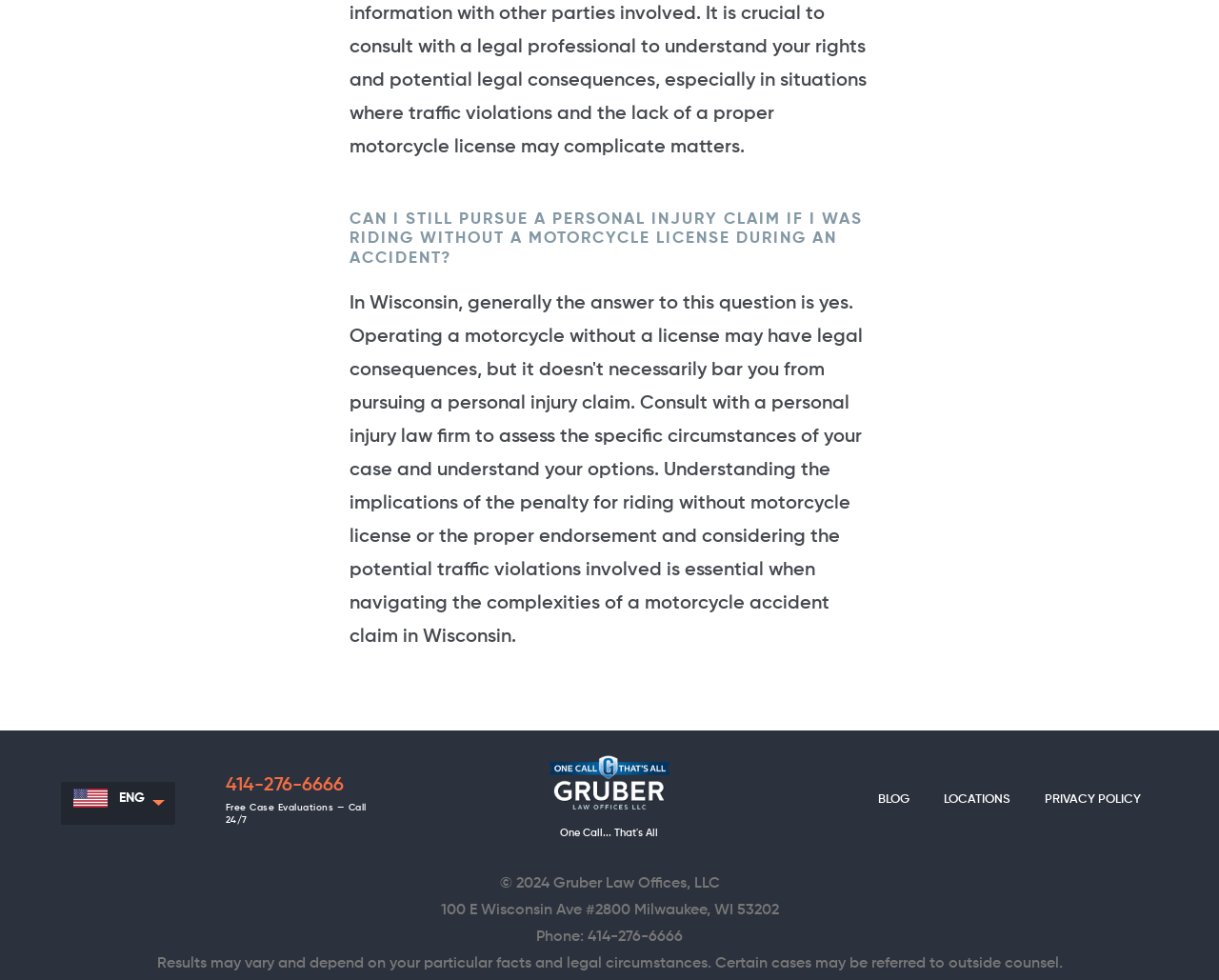From the screenshot, find the bounding box of the UI element matching this description: "PRIVACY POLICY". Supply the bounding box coordinates in the form [left, top, right, bottom], each a float between 0 and 1.

[0.857, 0.806, 0.936, 0.828]